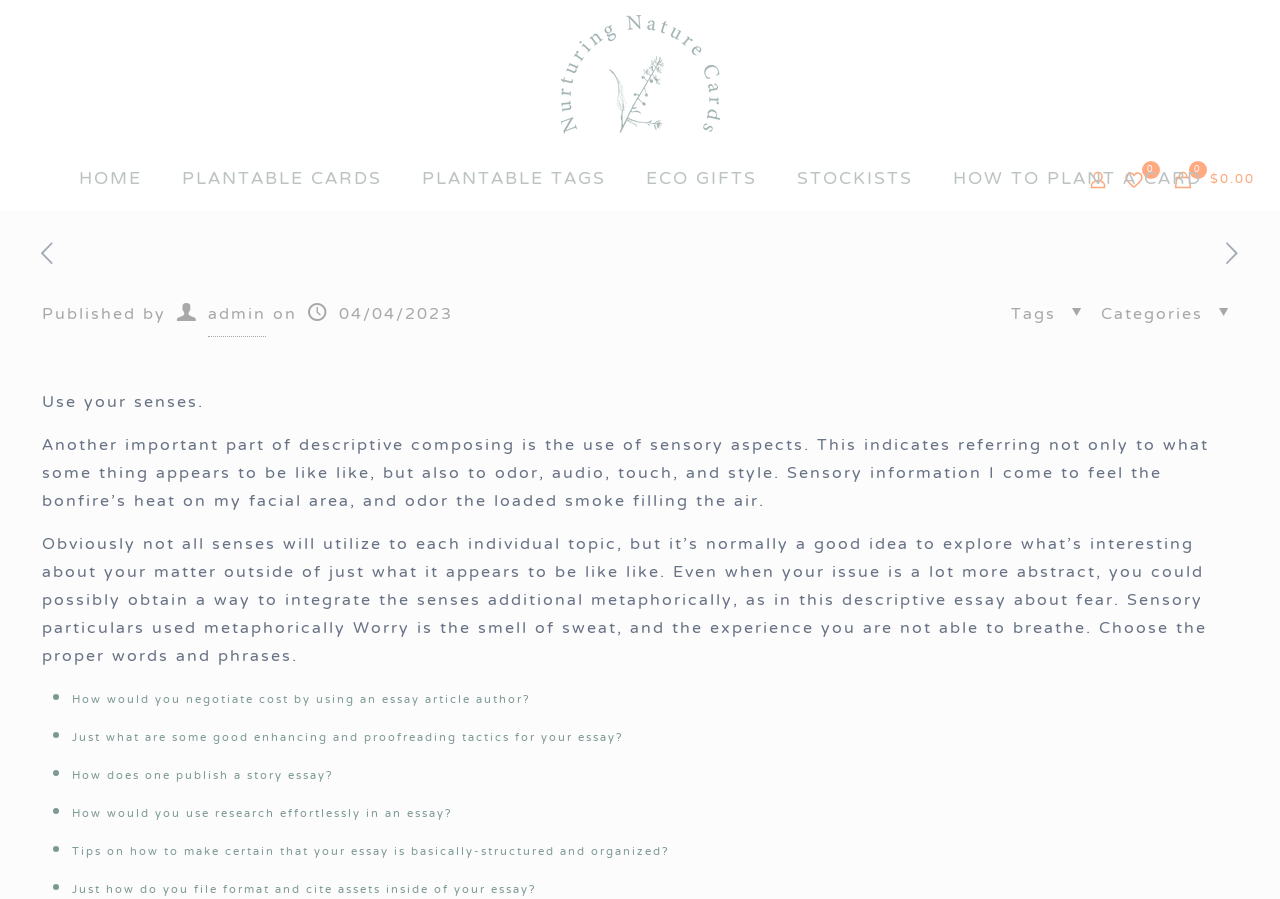Illustrate the webpage thoroughly, mentioning all important details.

The webpage is about Australia's original plantable gift cards. At the top, there is a logo of "Sustainable Cards" on the left side, and a navigation menu on the right side with links to "HOME", "PLANTABLE CARDS", "PLANTABLE TAGS", "ECO GIFTS", "STOCKISTS", and "HOW TO PLANT A CARD". 

Below the navigation menu, there are three icons on the right side: a user icon, a wishlist icon, and a cart icon. 

On the left side, there are two links: "previous post" and "next post". 

In the main content area, there is a section with the title "Published by" followed by the author's name and the published date "04/04/2023". 

Below this section, there are two headings: "Categories" and "Tags". 

The main content of the webpage is a descriptive essay about using senses in writing. The essay is divided into three paragraphs, with the first paragraph introducing the importance of using sensory aspects in descriptive writing. The second paragraph provides an example of how to use sensory details in a descriptive essay. The third paragraph discusses how to integrate senses into abstract topics using metaphors. 

At the bottom of the webpage, there is a list of questions related to essay writing, including negotiating cost with an essay writer, editing and proofreading tactics, writing a story essay, using research effectively, and structuring an essay. Each question is marked with a bullet point.